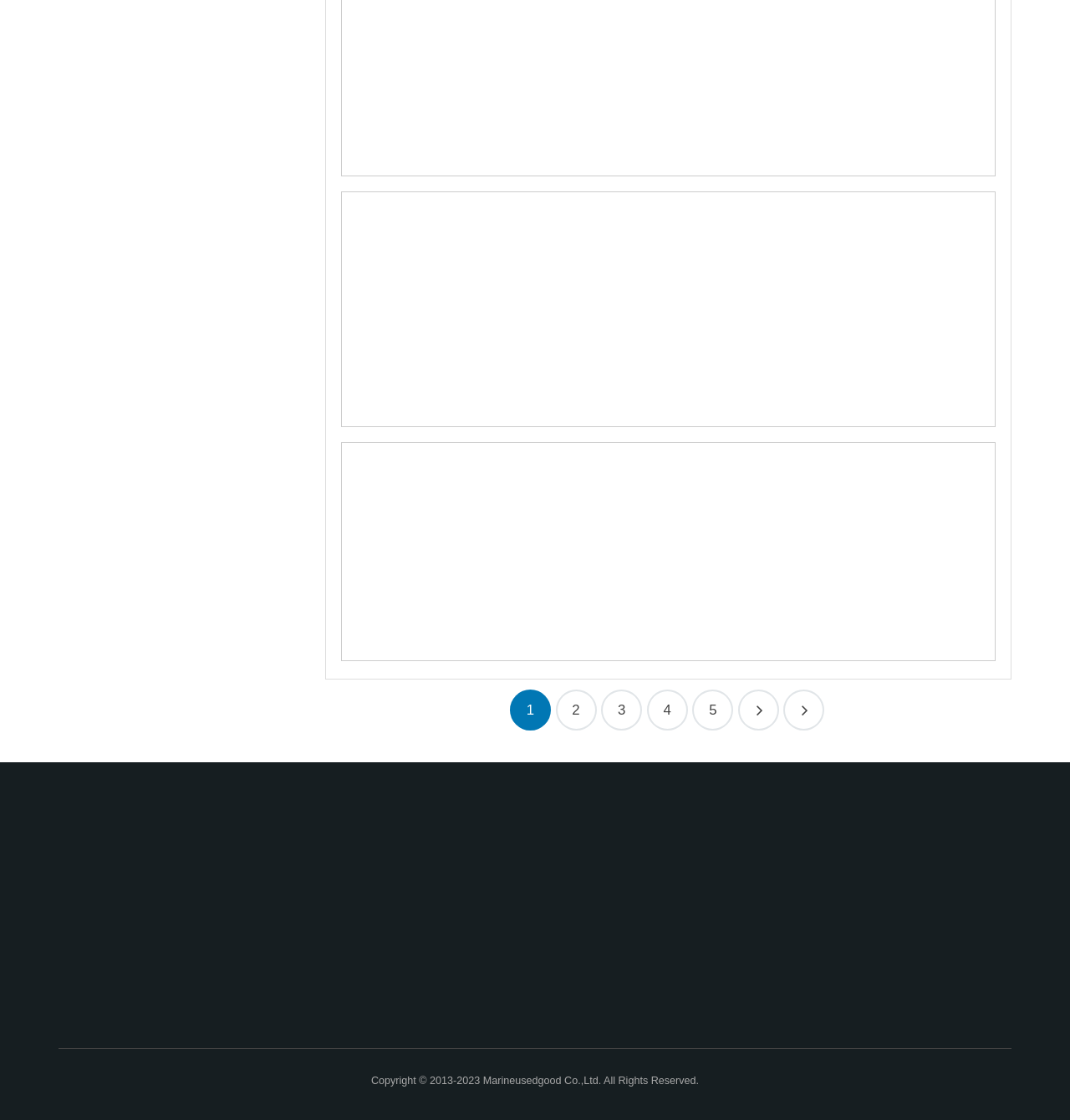Determine the bounding box for the HTML element described here: "6X24M+7FC wire rope". The coordinates should be given as [left, top, right, bottom] with each number being a float between 0 and 1.

[0.11, 0.856, 0.22, 0.868]